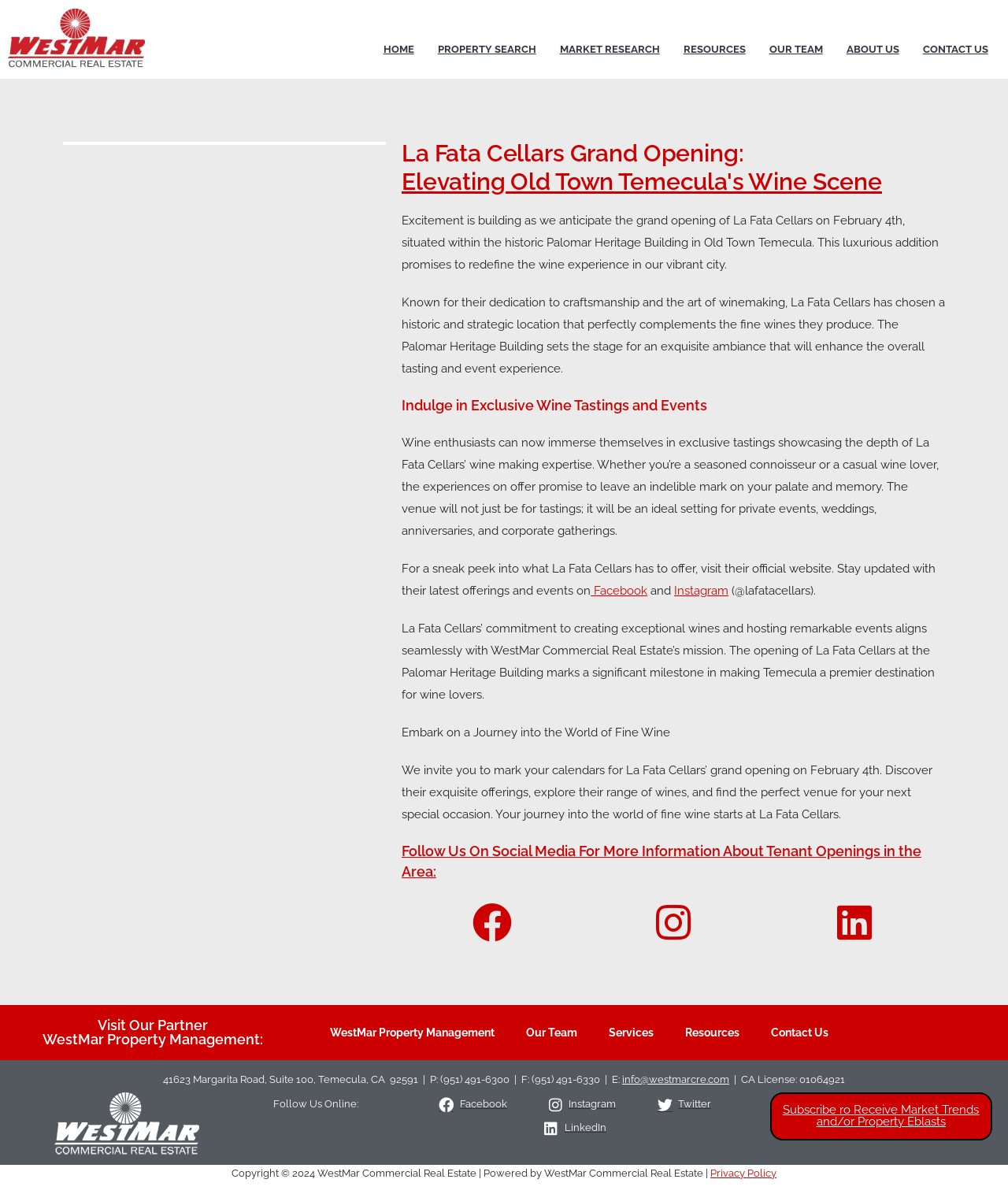Please answer the following question using a single word or phrase: 
What is the name of the real estate company associated with La Fata Cellars?

WestMar Commercial Real Estate